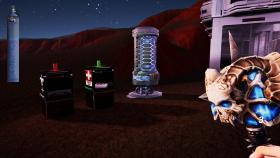What is the color of the terrain in the distant background?
Please answer the question with as much detail as possible using the screenshot.

The caption describes the backdrop displaying a distant red terrain under a starry sky, which indicates that the terrain in the background is red in color.